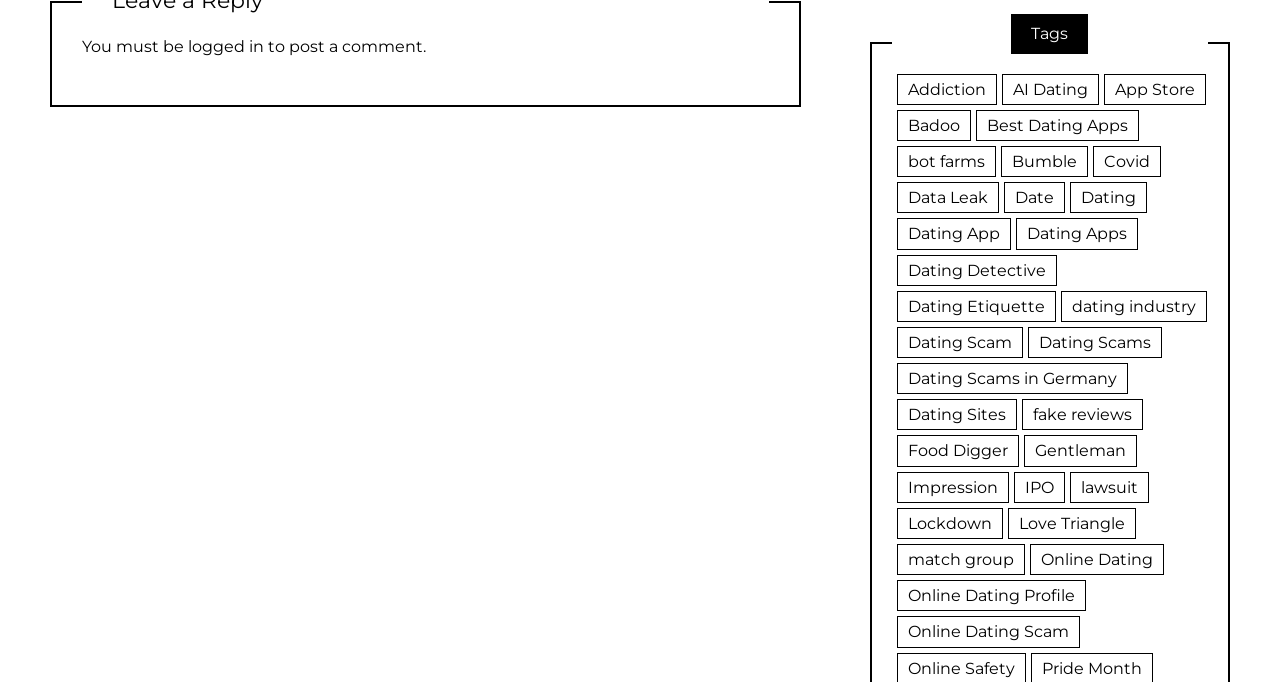Pinpoint the bounding box coordinates of the element you need to click to execute the following instruction: "view the 'Bumble' tag". The bounding box should be represented by four float numbers between 0 and 1, in the format [left, top, right, bottom].

[0.782, 0.214, 0.85, 0.26]